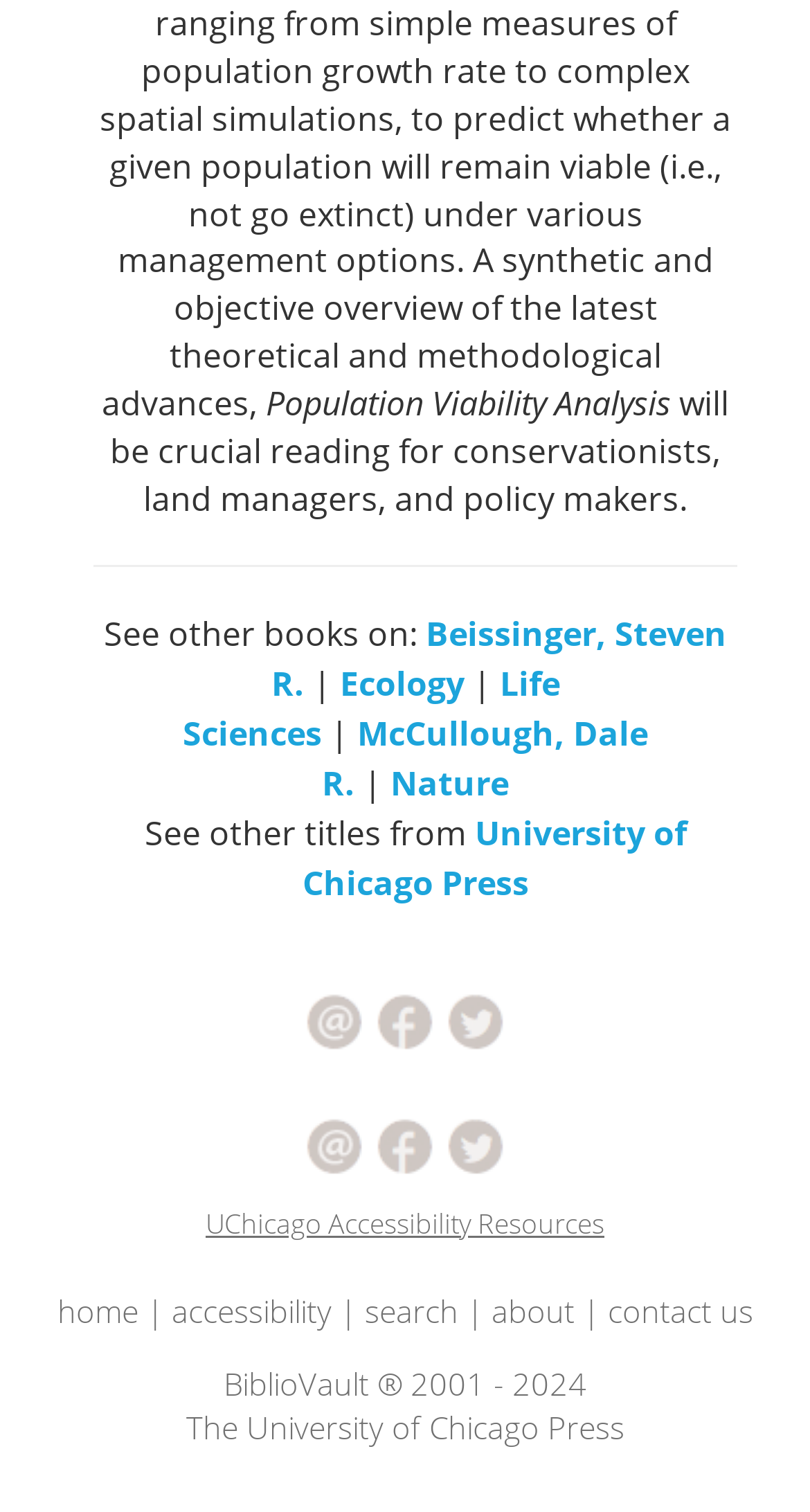Bounding box coordinates are specified in the format (top-left x, top-left y, bottom-right x, bottom-right y). All values are floating point numbers bounded between 0 and 1. Please provide the bounding box coordinate of the region this sentence describes: University of Chicago Press

[0.373, 0.535, 0.847, 0.598]